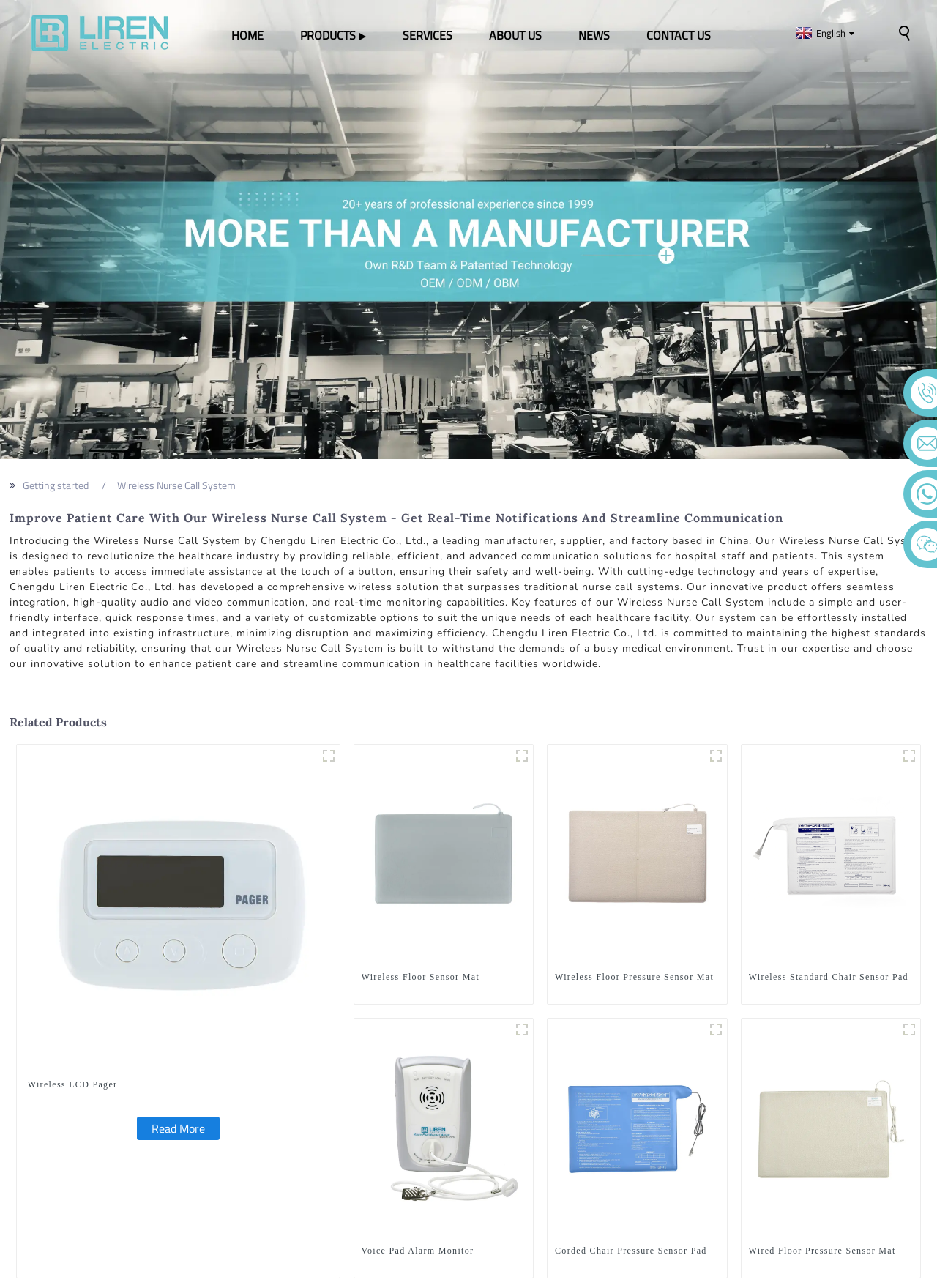Generate a thorough caption that explains the contents of the webpage.

This webpage is about a China-based manufacturer, supplier, and factory of wireless nurse call systems. At the top, there is a logo on the left and a navigation menu with links to "HOME", "PRODUCTS", "SERVICES", "ABOUT US", "NEWS", and "CONTACT US" on the right. Below the navigation menu, there is a section with a heading that introduces the wireless nurse call system and its benefits. 

Underneath, there is a section titled "Related Products" that showcases six products with images, descriptions, and links to learn more. The products are arranged in two rows, with three products in each row. Each product has a figure with an image, a heading, and a link to "Read More". The products include LCD Pager, Floor-sensor-mat, Wireless Floor Pressure Sensor Mat Alarm, Cordless-Standard-Chair-Sensor-Pad, Voice Pad Alarm Monitor, and Corded-Standard-Chair-Pad.